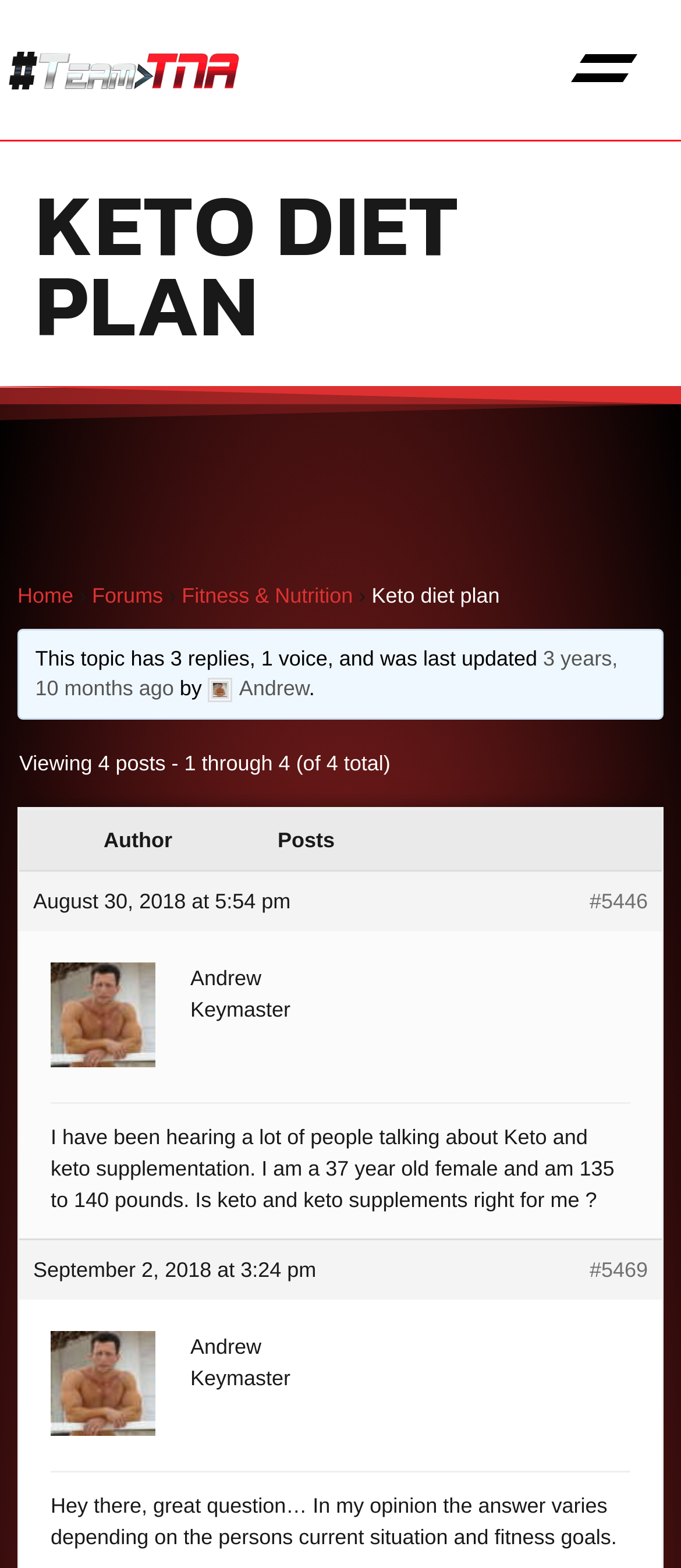Find and provide the bounding box coordinates for the UI element described with: "Fitness & Nutrition".

[0.267, 0.372, 0.518, 0.388]